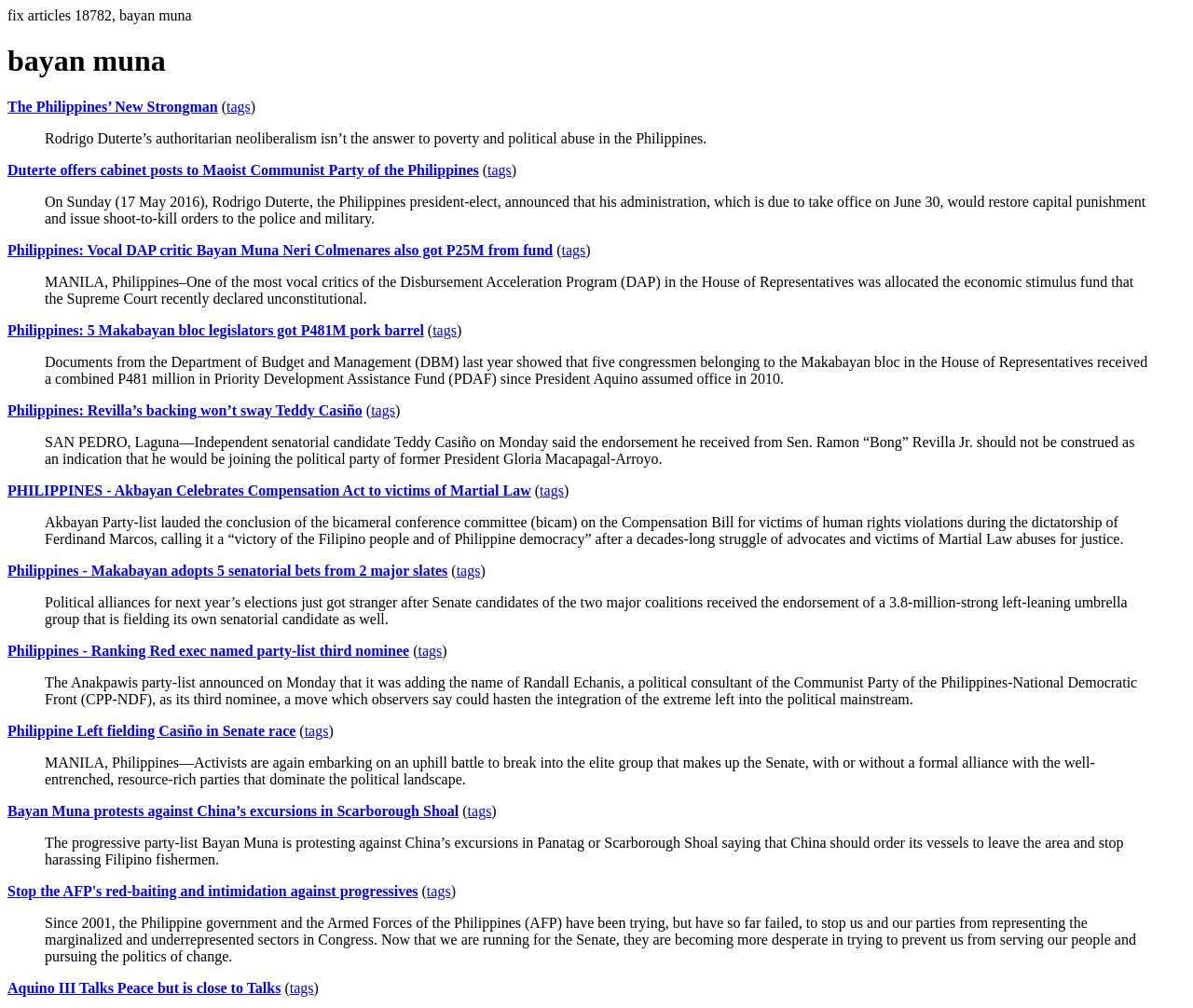Locate the UI element that matches the description alt="Visitors Book" name="sec4" in the webpage screenshot. Return the bounding box coordinates in the format (top-left x, top-left y, bottom-right x, bottom-right y), with values ranging from 0 to 1.

None